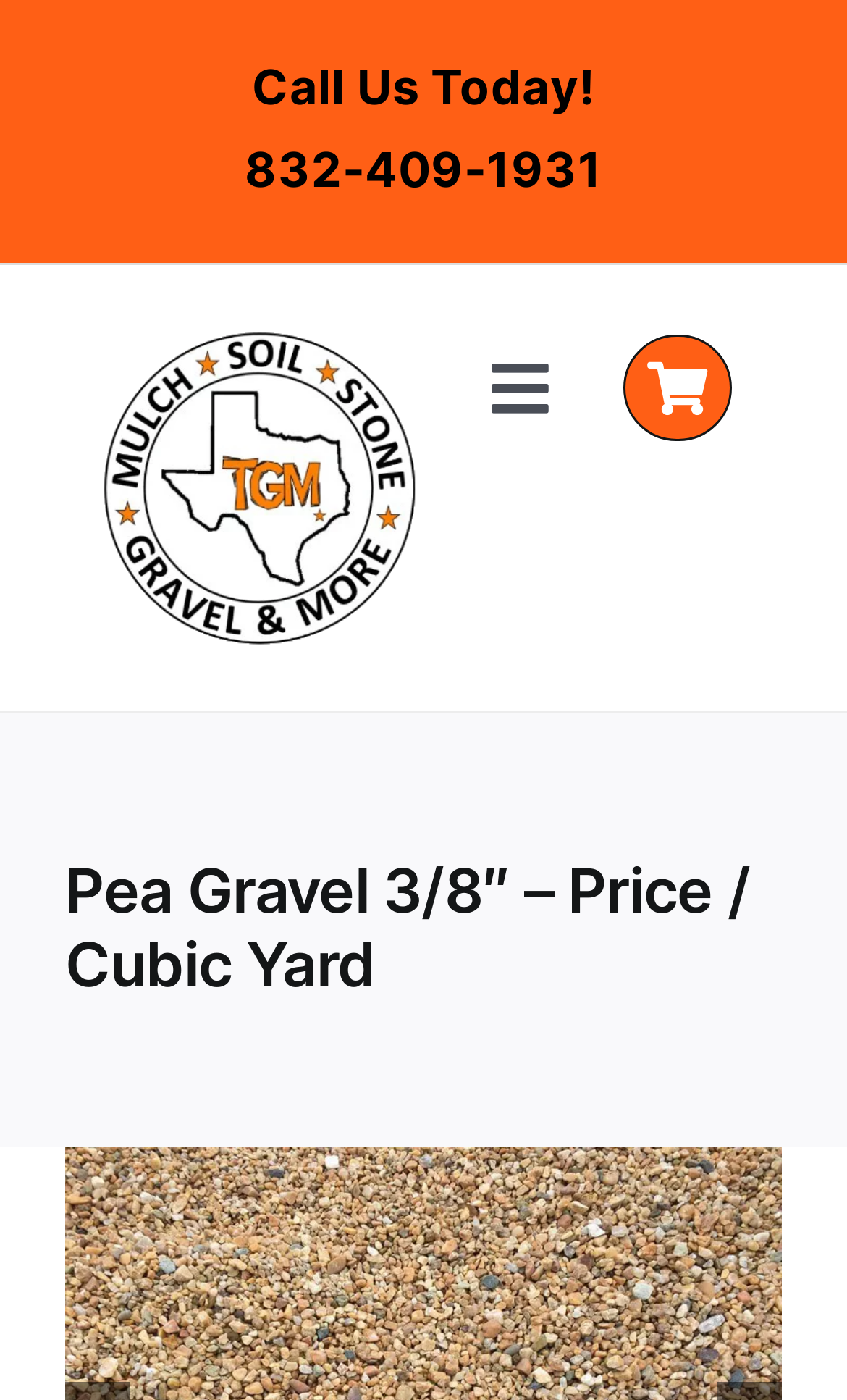Please give a short response to the question using one word or a phrase:
What is the size of the pea gravel?

3/8"